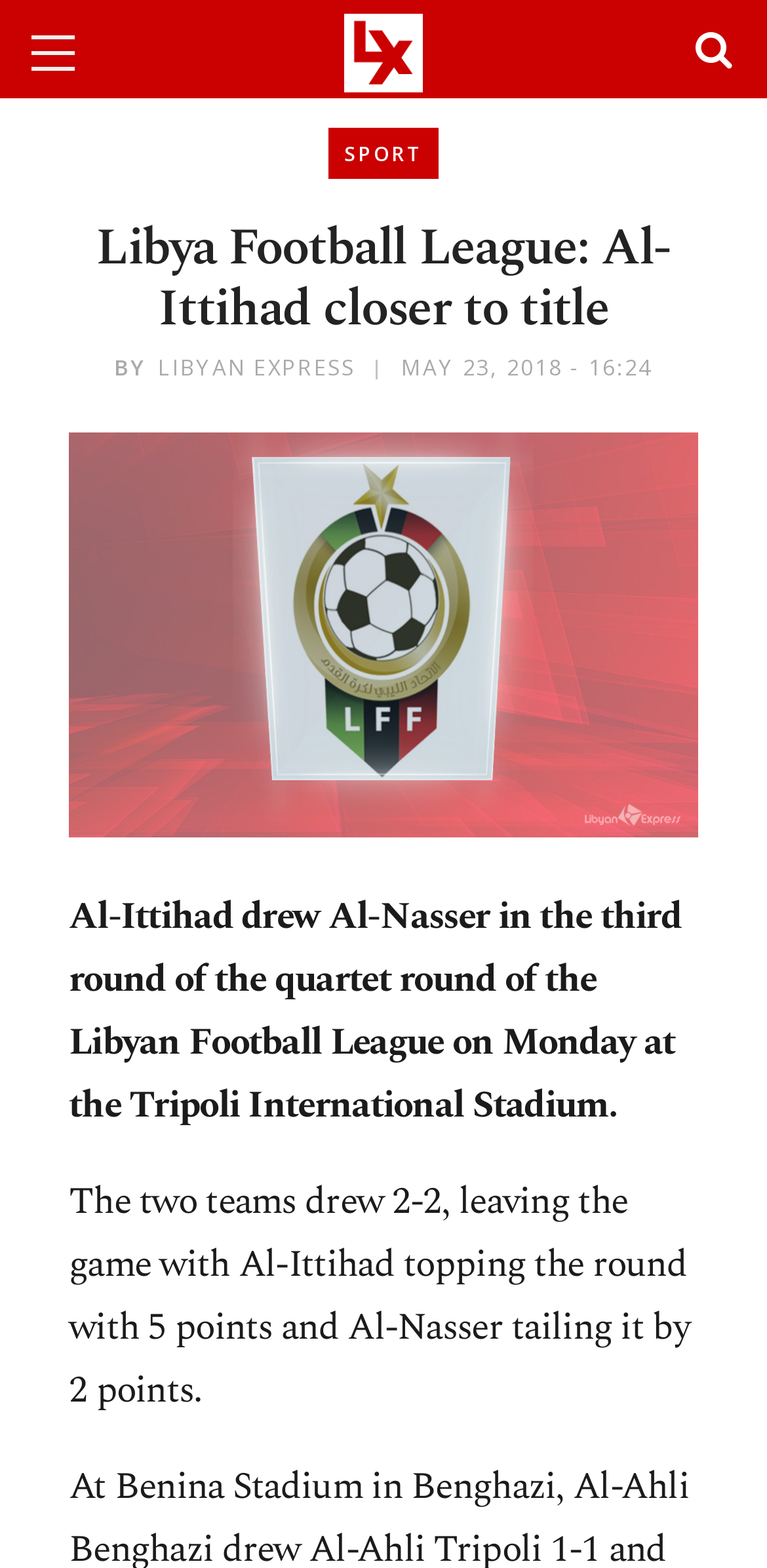Use the details in the image to answer the question thoroughly: 
Where was the match between Al-Ittihad and Al-Nasser held?

The article states that the match between Al-Ittihad and Al-Nasser was held on Monday at the Tripoli International Stadium.